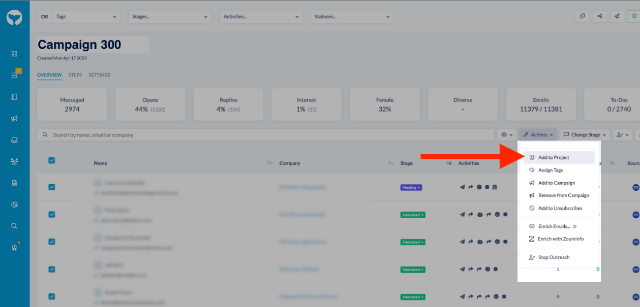Please provide a brief answer to the following inquiry using a single word or phrase:
What is the purpose of the dropdown menu?

To suggest actions